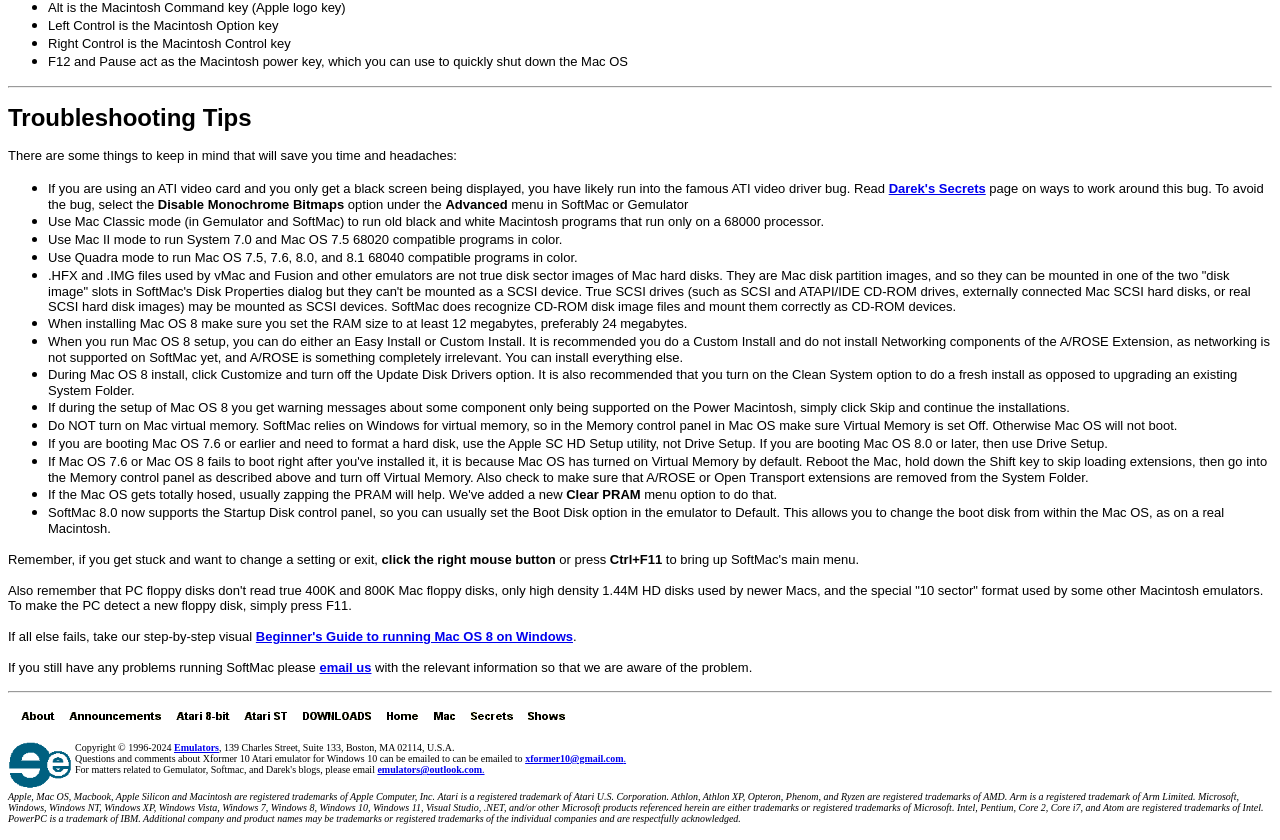Indicate the bounding box coordinates of the clickable region to achieve the following instruction: "click the 'About' link."

[0.006, 0.85, 0.048, 0.868]